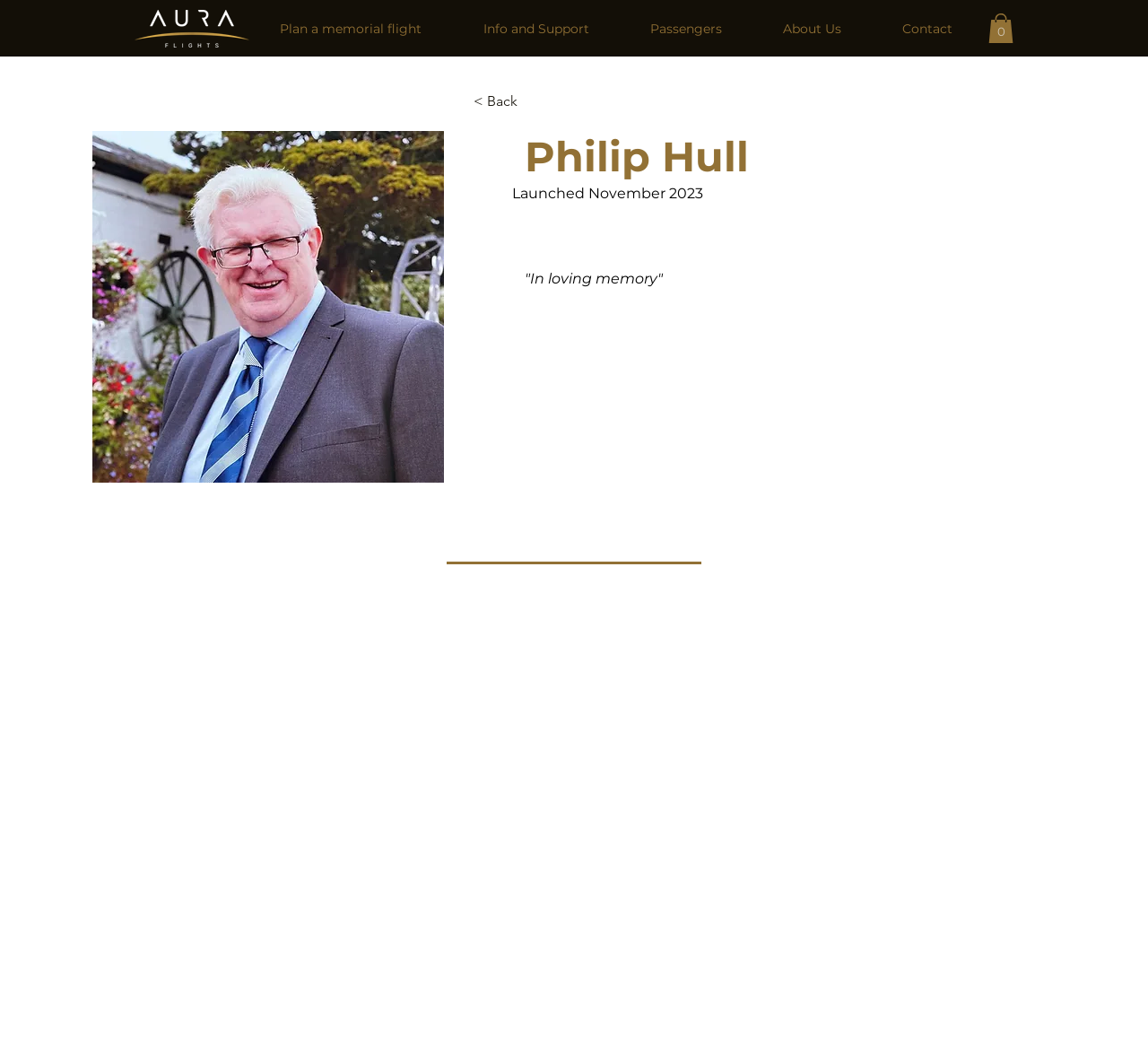Please identify the bounding box coordinates of the clickable area that will fulfill the following instruction: "View Philip Hull's image". The coordinates should be in the format of four float numbers between 0 and 1, i.e., [left, top, right, bottom].

[0.08, 0.123, 0.387, 0.454]